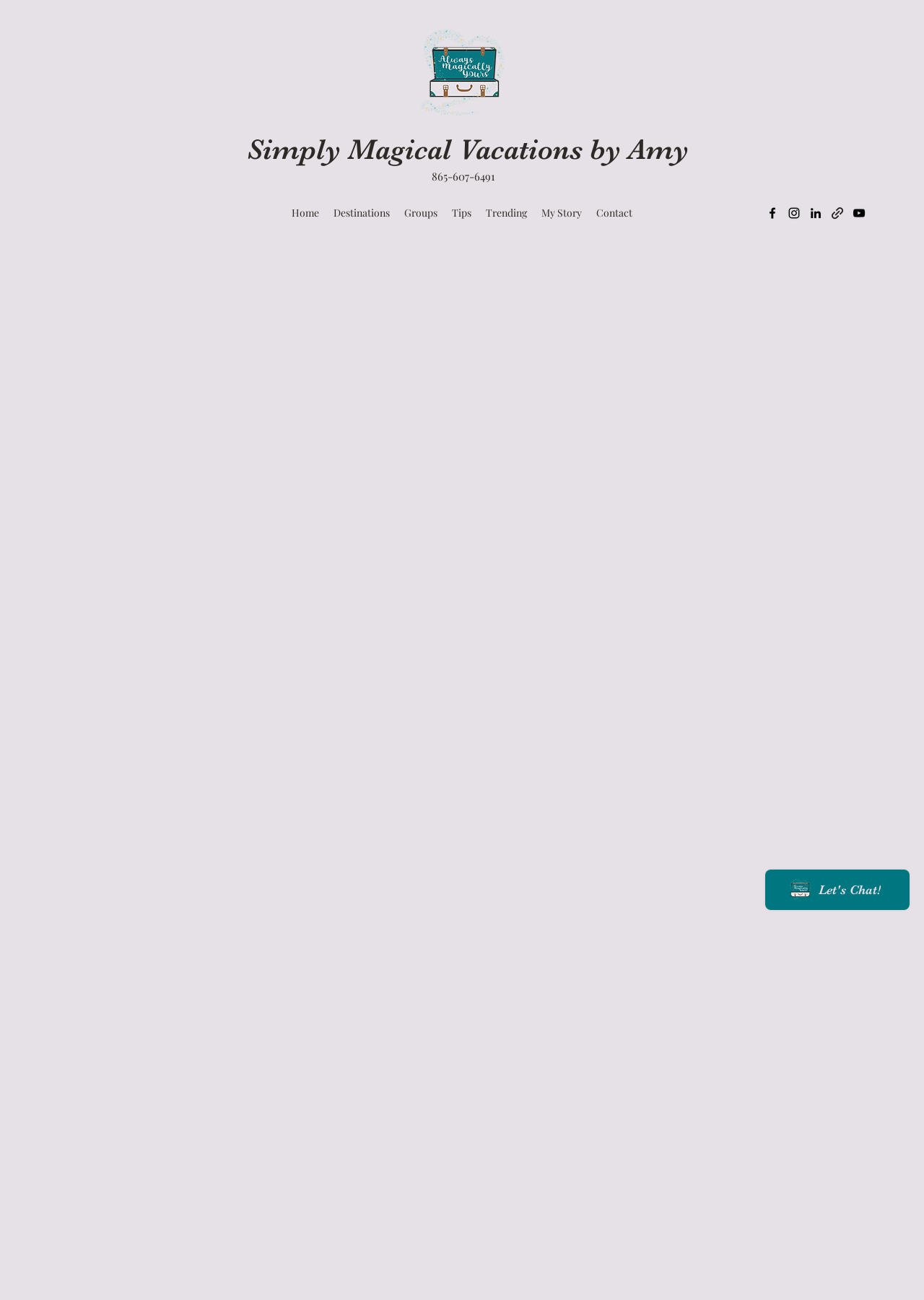Given the element description Galaxy S4, predict the bounding box coordinates for the UI element in the webpage screenshot. The format should be (top-left x, top-left y, bottom-right x, bottom-right y), and the values should be between 0 and 1.

None